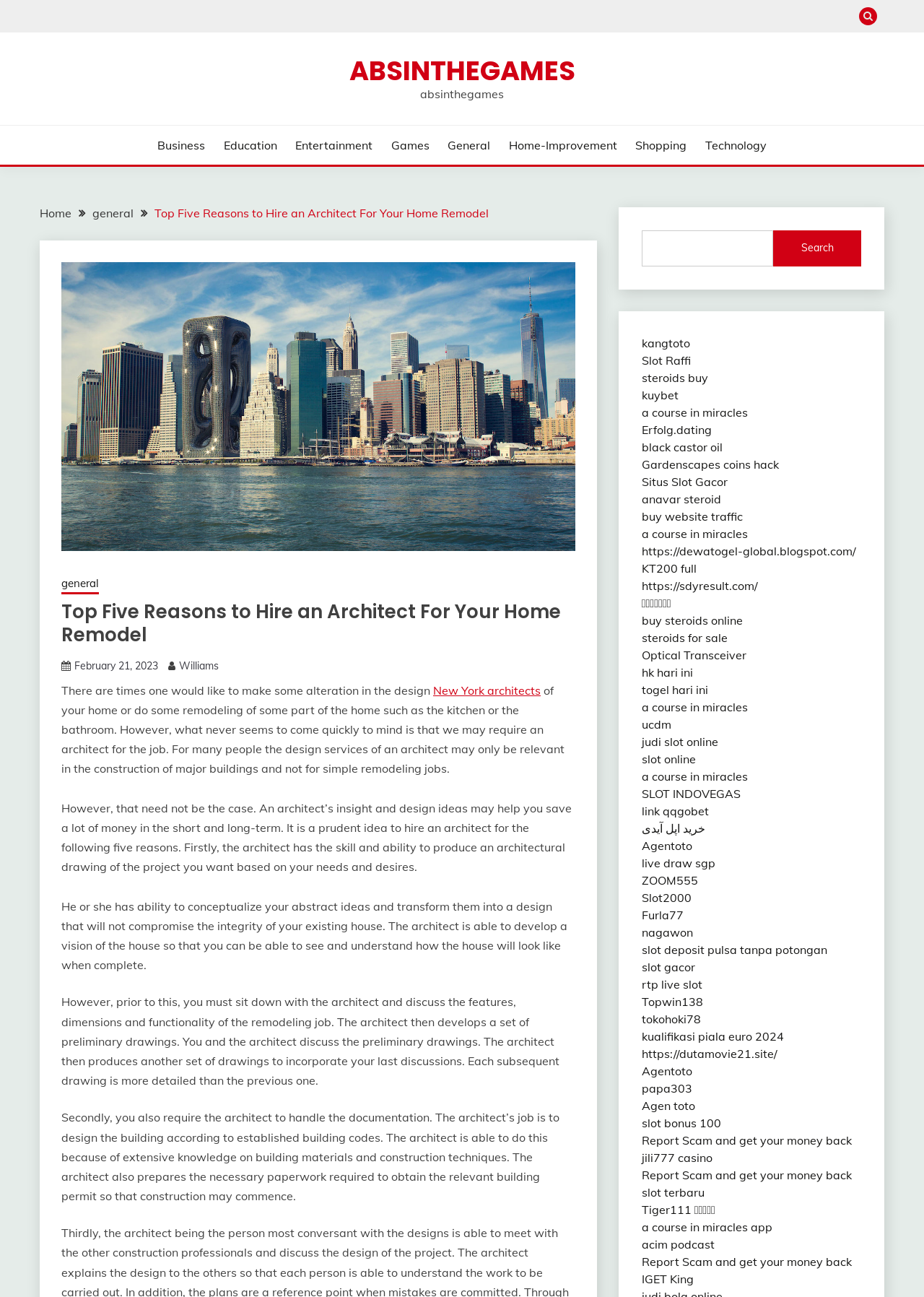Summarize the webpage in an elaborate manner.

This webpage appears to be a blog post or article discussing the importance of hiring an architect for home remodeling projects. The title of the article is "Top Five Reasons to Hire an Architect For Your Home Remodel". 

At the top of the page, there is a navigation menu with links to various categories such as "Business", "Education", "Entertainment", and more. Below this, there is a breadcrumbs navigation section that shows the current page's location within the website's hierarchy.

The main content of the page is divided into several sections. The first section introduces the topic of home remodeling and the importance of considering an architect's services. This is followed by a series of paragraphs that outline the five reasons to hire an architect, including their ability to produce architectural drawings, handle documentation, and provide design ideas.

To the right of the main content, there is a sidebar with a search box and a long list of links to various external websites, including online casinos, dating sites, and e-commerce platforms. These links appear to be advertisements or sponsored content.

At the top-right corner of the page, there is a button with a magnifying glass icon, which likely opens a search function. Above this, there is a small button with a font icon, which may be a toggle for font size or style.

Overall, the webpage has a cluttered design with a mix of relevant and unrelated content. The main article is easy to follow, but the numerous links and advertisements in the sidebar may be distracting for readers.